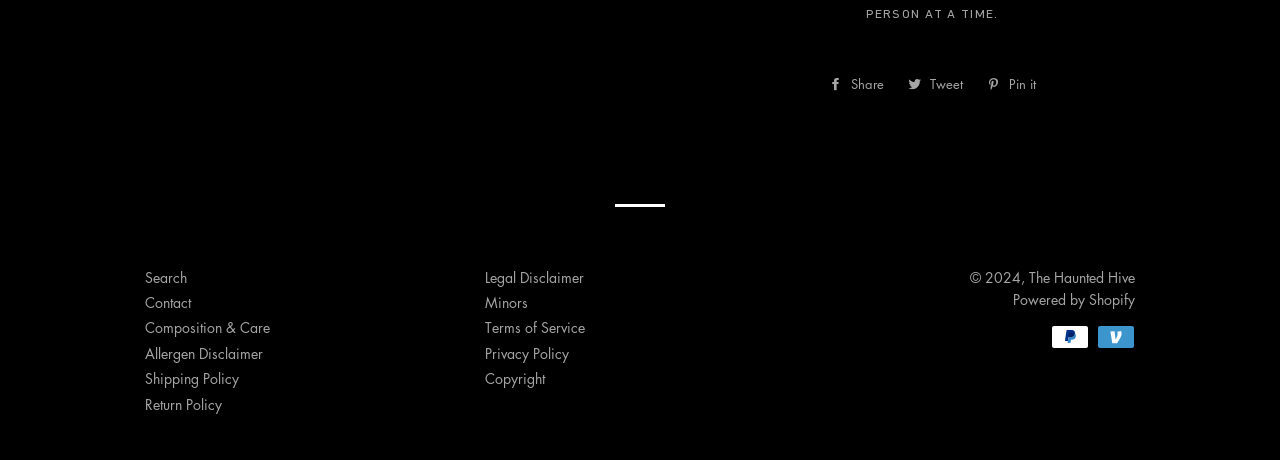Locate the bounding box coordinates of the clickable part needed for the task: "Share on Facebook".

[0.64, 0.149, 0.698, 0.215]